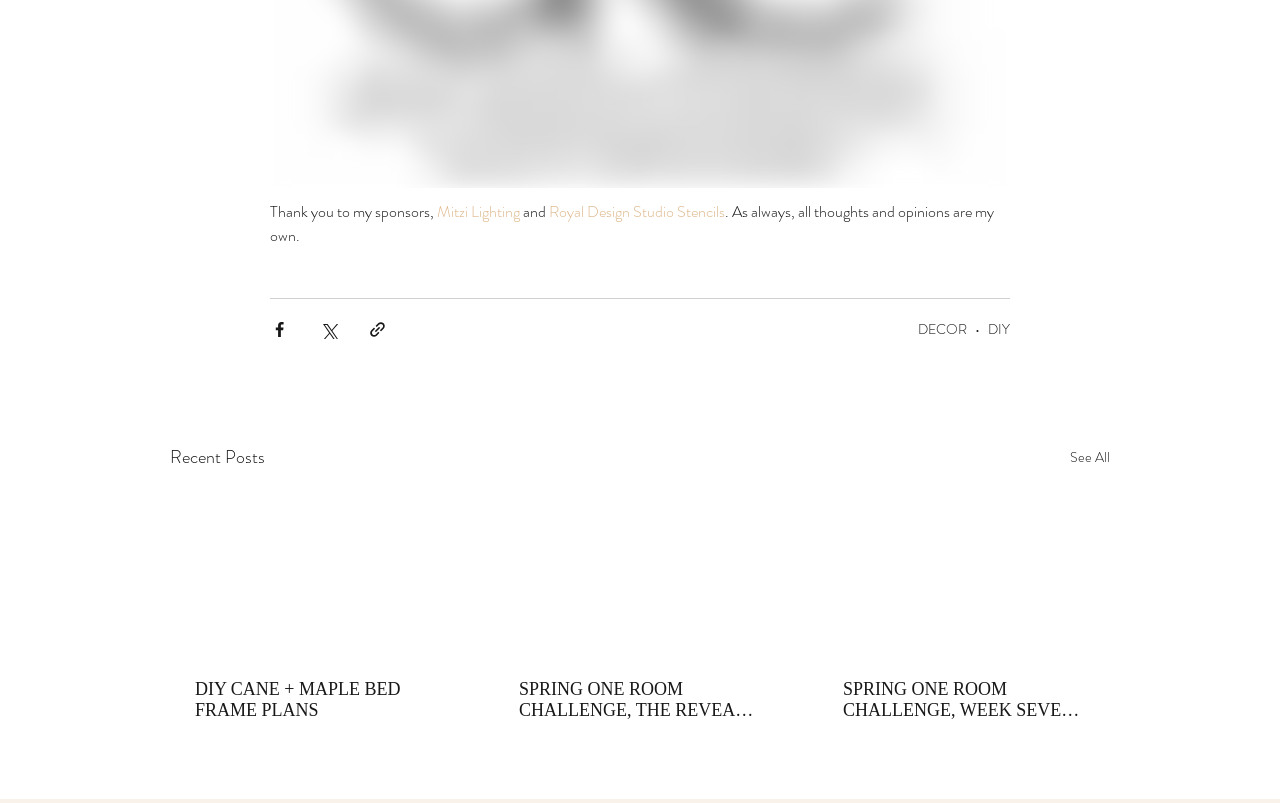Provide a short answer using a single word or phrase for the following question: 
What is the category of the first article?

DIY